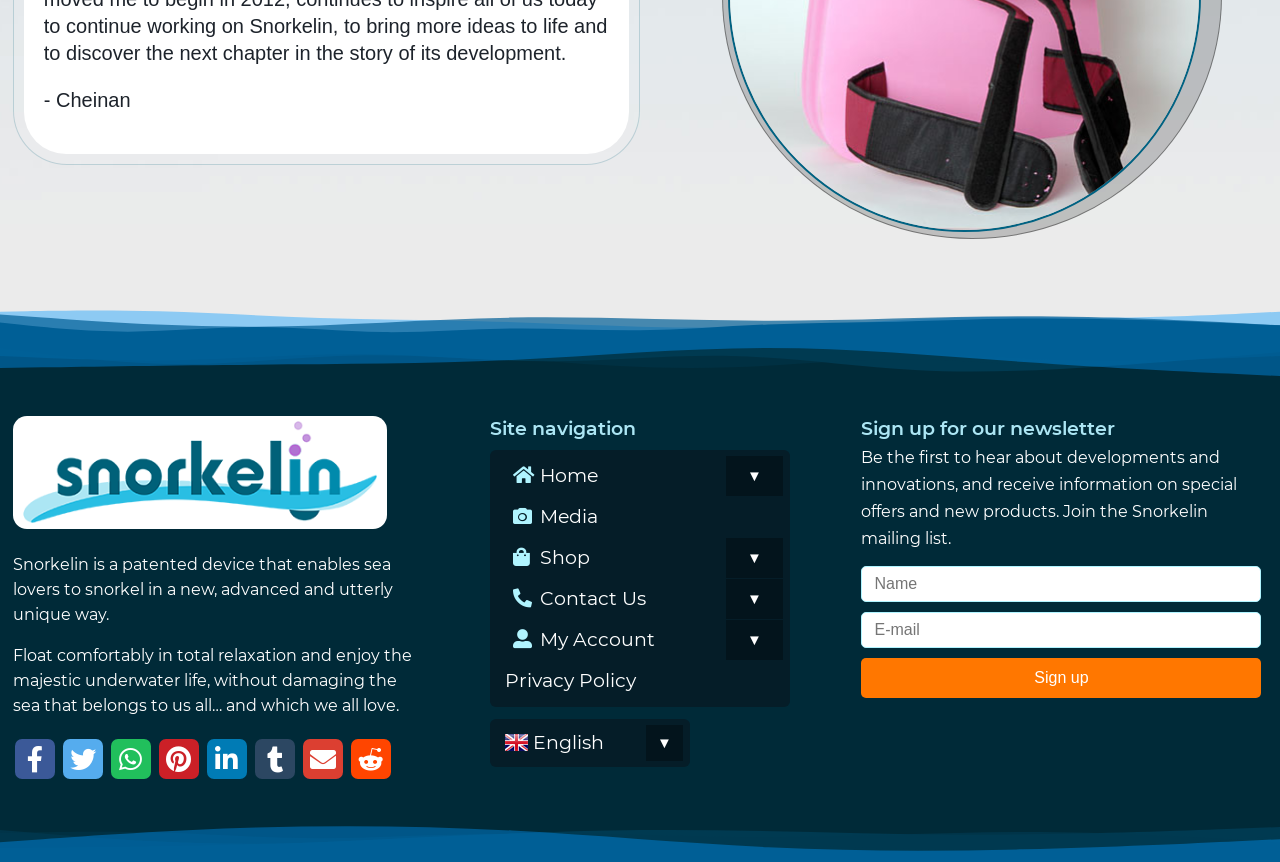Find the bounding box coordinates of the clickable area required to complete the following action: "Visit the Media page".

[0.388, 0.577, 0.612, 0.623]